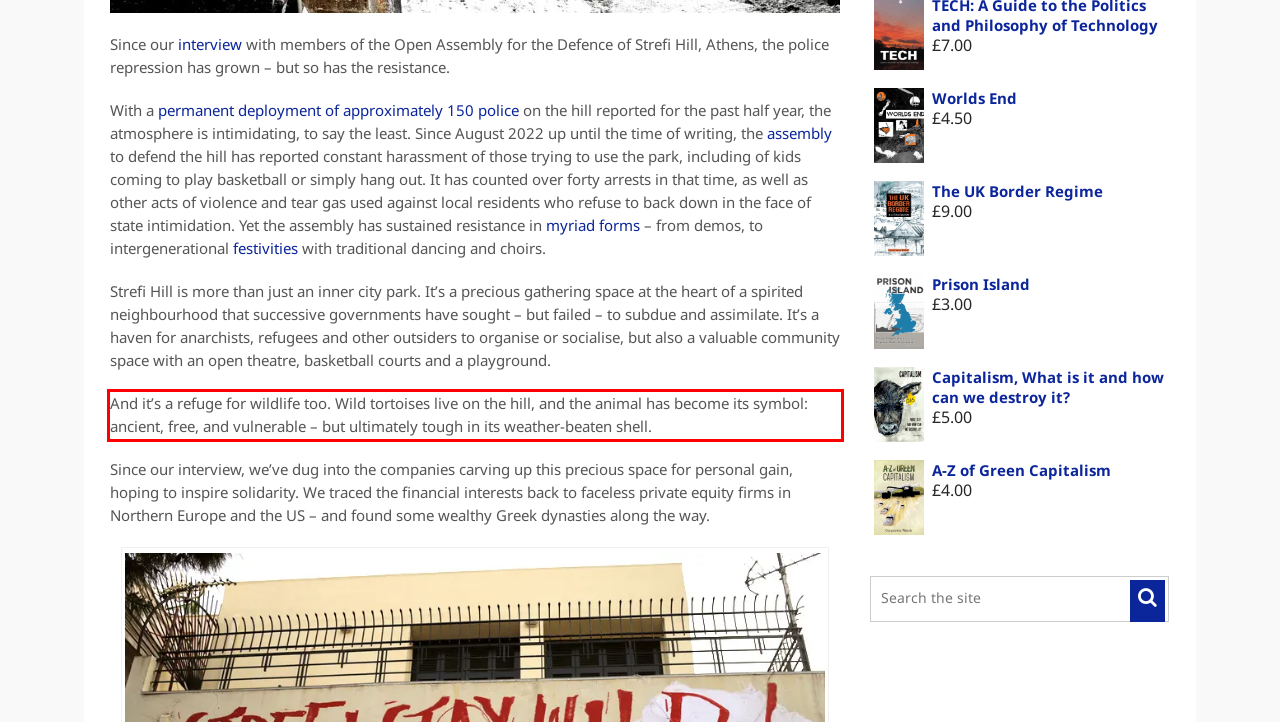You have a screenshot of a webpage with a red bounding box. Identify and extract the text content located inside the red bounding box.

And it’s a refuge for wildlife too. Wild tortoises live on the hill, and the animal has become its symbol: ancient, free, and vulnerable – but ultimately tough in its weather-beaten shell.